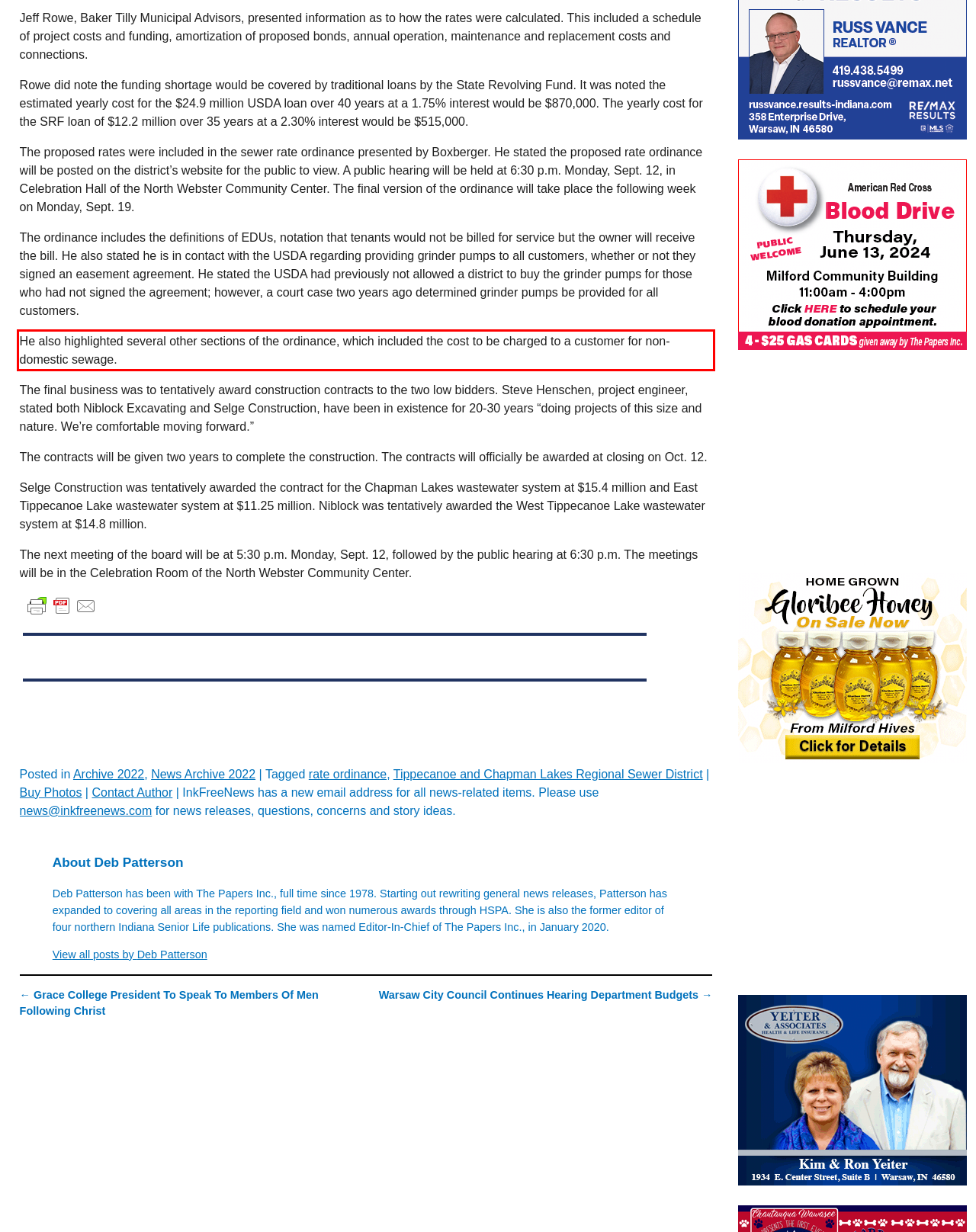Given a screenshot of a webpage, locate the red bounding box and extract the text it encloses.

He also highlighted several other sections of the ordinance, which included the cost to be charged to a customer for non-domestic sewage.